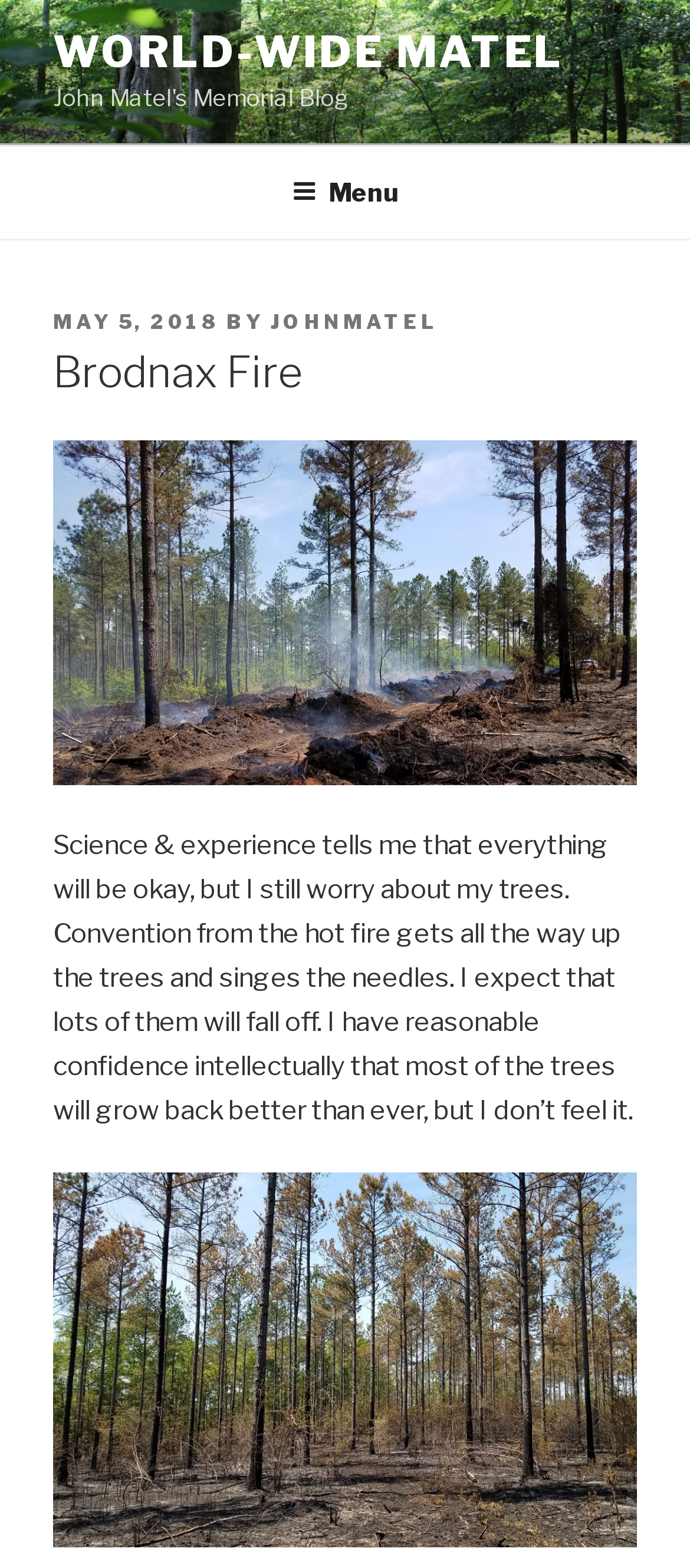Answer this question using a single word or a brief phrase:
How many figures are on the page?

2